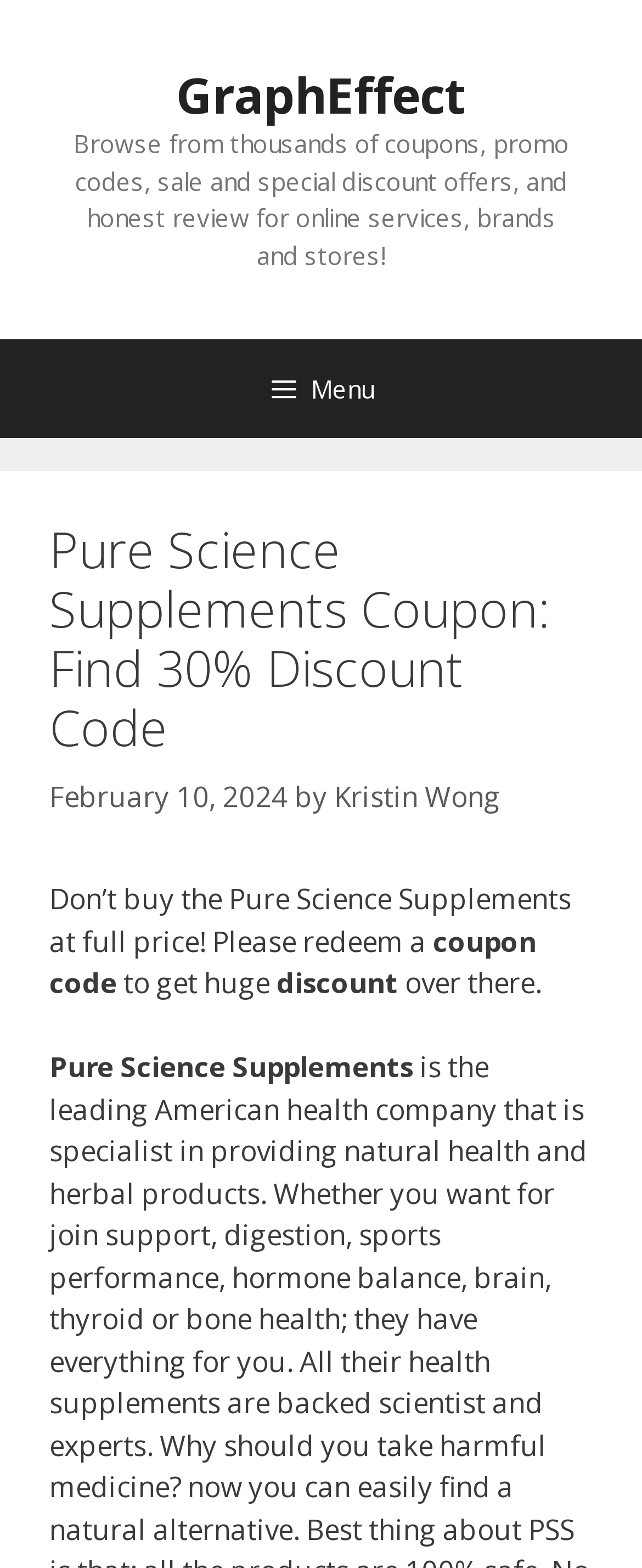What is the name of the author of the article?
Answer the question with a single word or phrase, referring to the image.

Kristin Wong